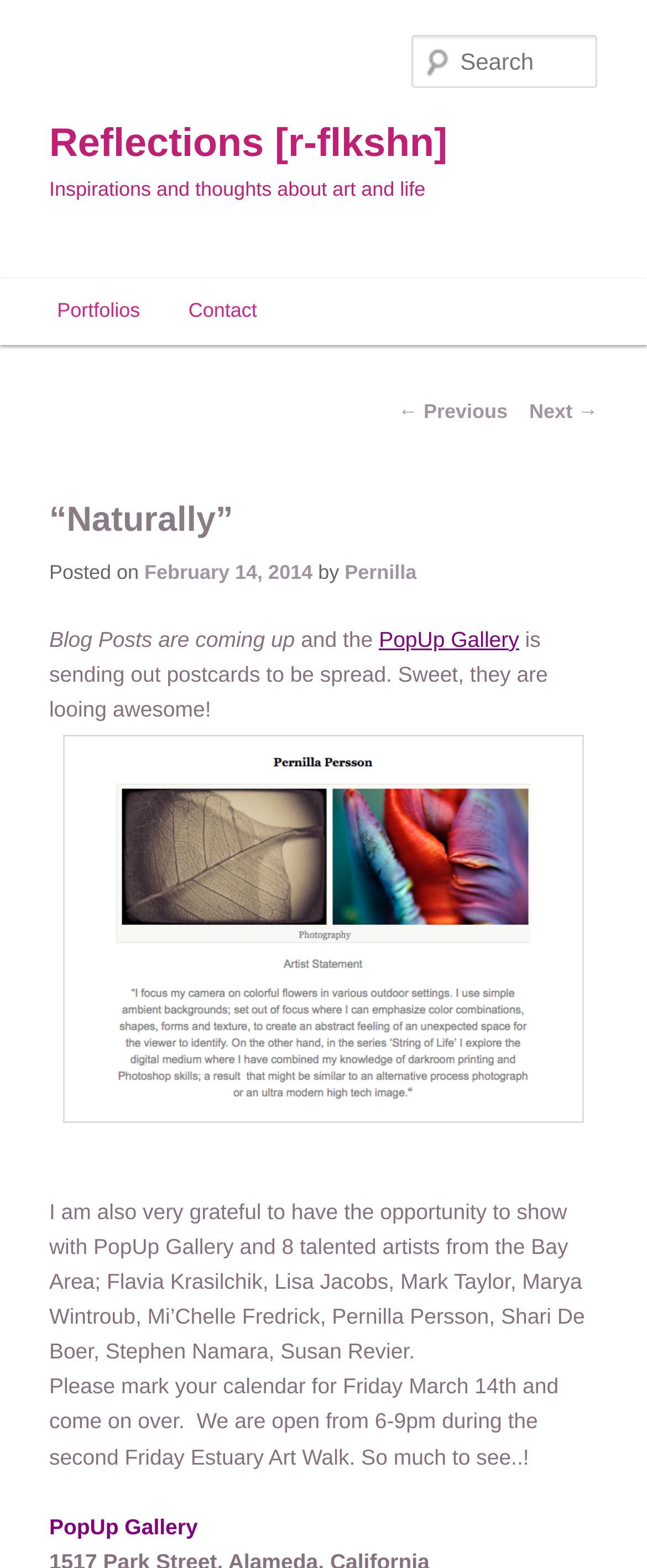Please give the bounding box coordinates of the area that should be clicked to fulfill the following instruction: "Read the previous post". The coordinates should be in the format of four float numbers from 0 to 1, i.e., [left, top, right, bottom].

[0.615, 0.255, 0.785, 0.27]